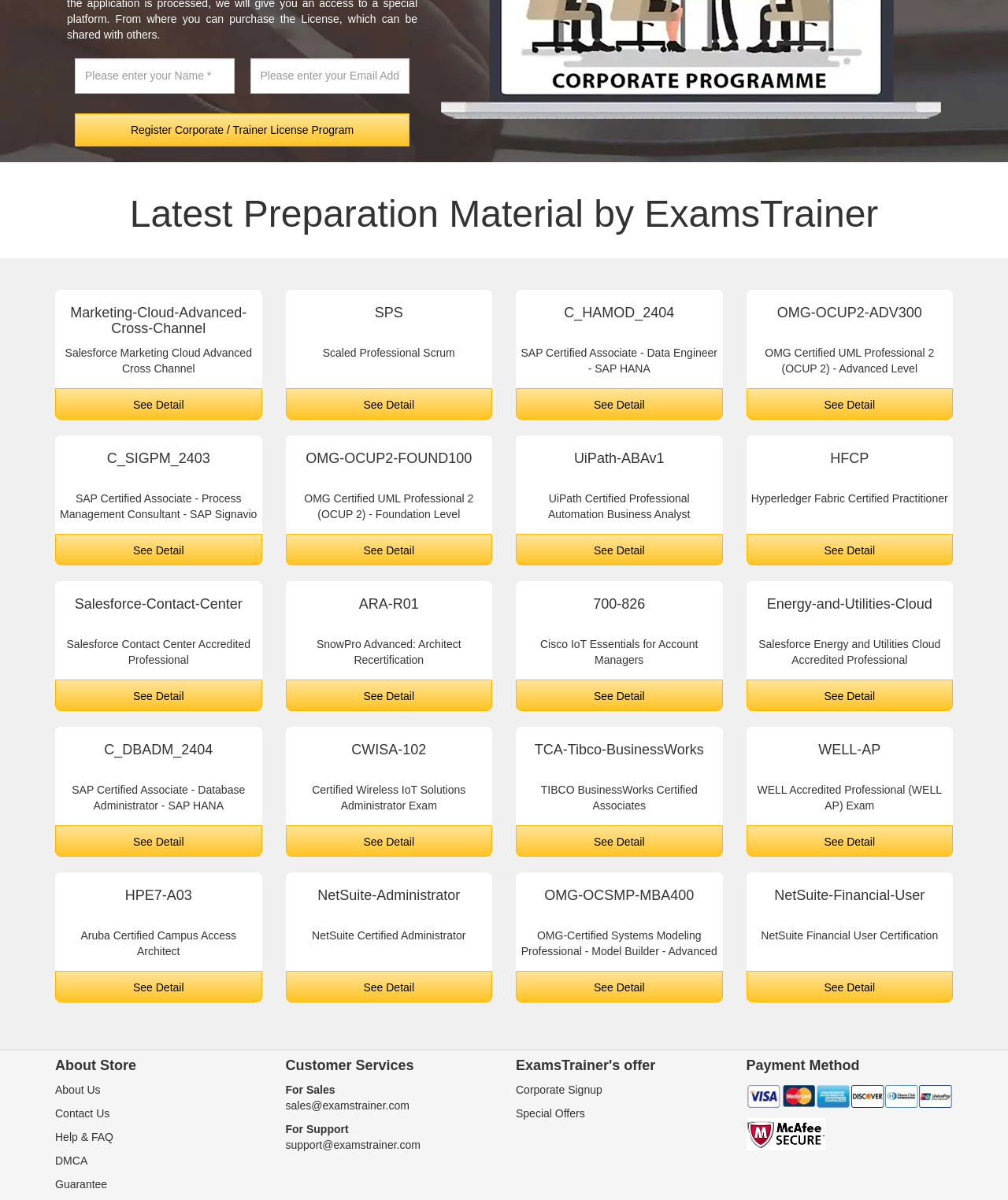Pinpoint the bounding box coordinates of the area that must be clicked to complete this instruction: "See details of Salesforce Marketing Cloud Advanced Cross Channel".

[0.055, 0.324, 0.26, 0.35]